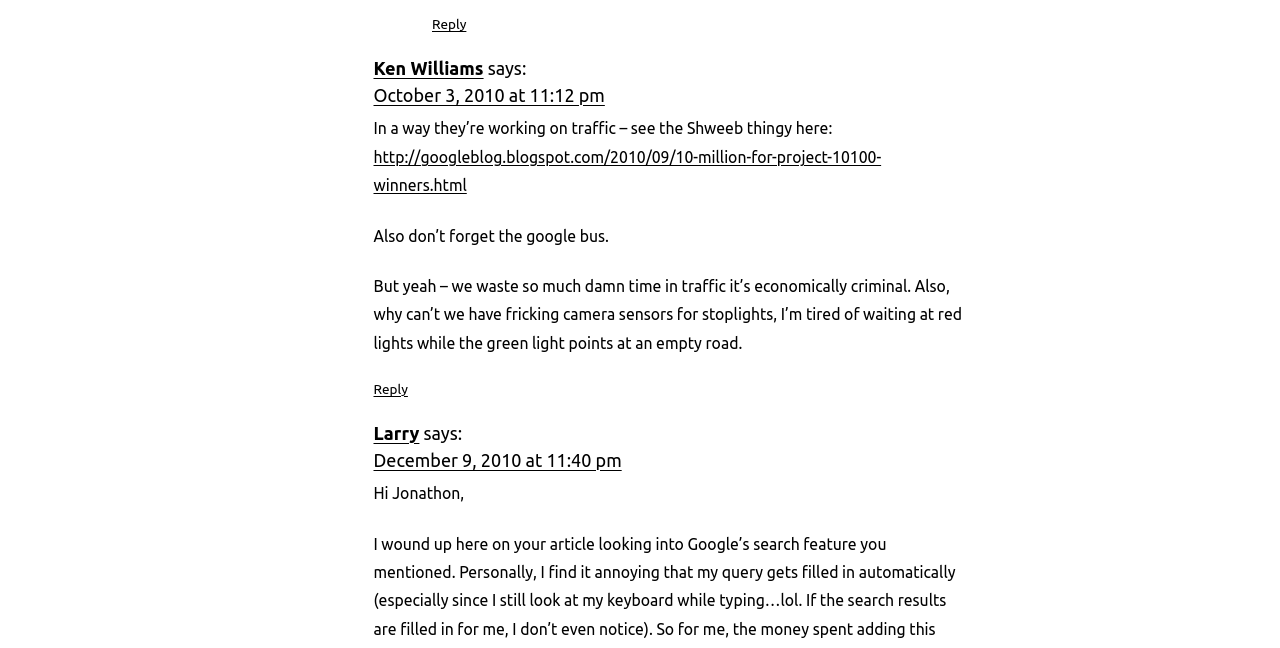Find the bounding box coordinates of the UI element according to this description: "Larry".

[0.292, 0.652, 0.328, 0.683]